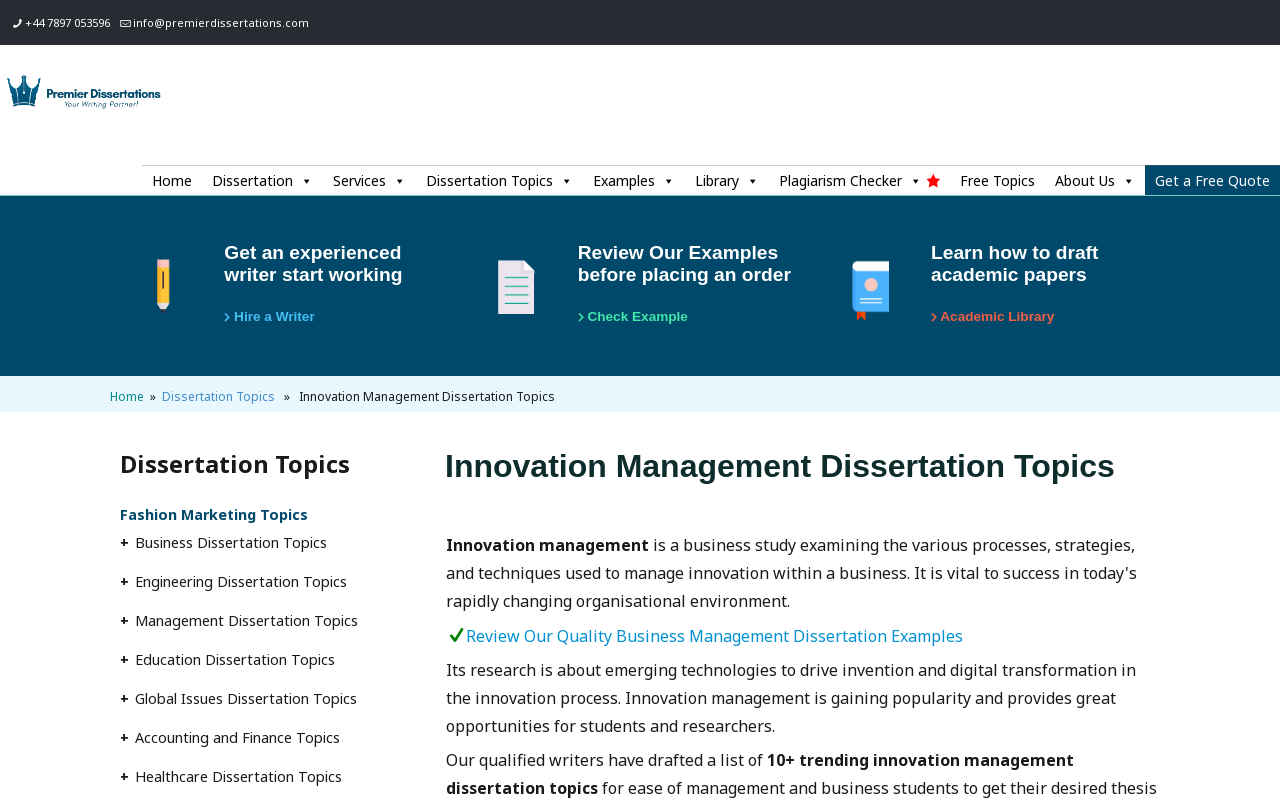Please give a concise answer to this question using a single word or phrase: 
What is the link text of the first navigation menu item?

Home